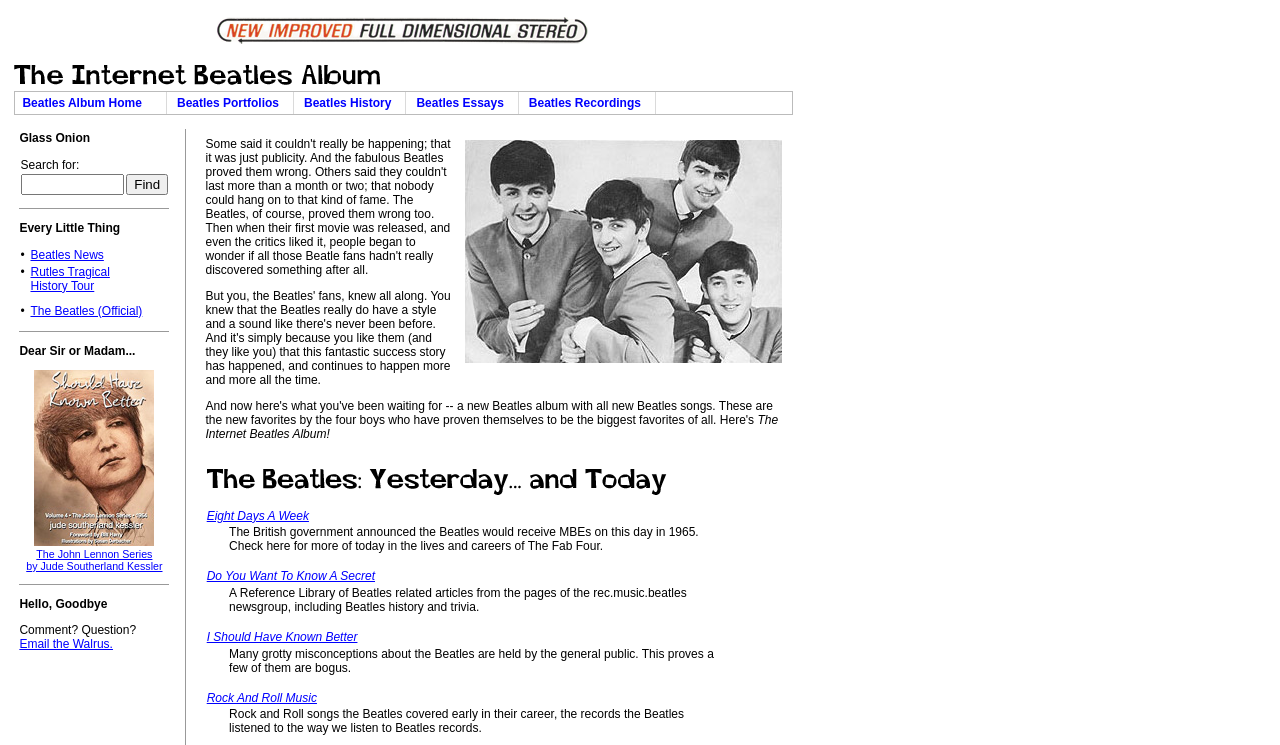Using the provided description The Beatles (Official), find the bounding box coordinates for the UI element. Provide the coordinates in (top-left x, top-left y, bottom-right x, bottom-right y) format, ensuring all values are between 0 and 1.

[0.024, 0.407, 0.111, 0.426]